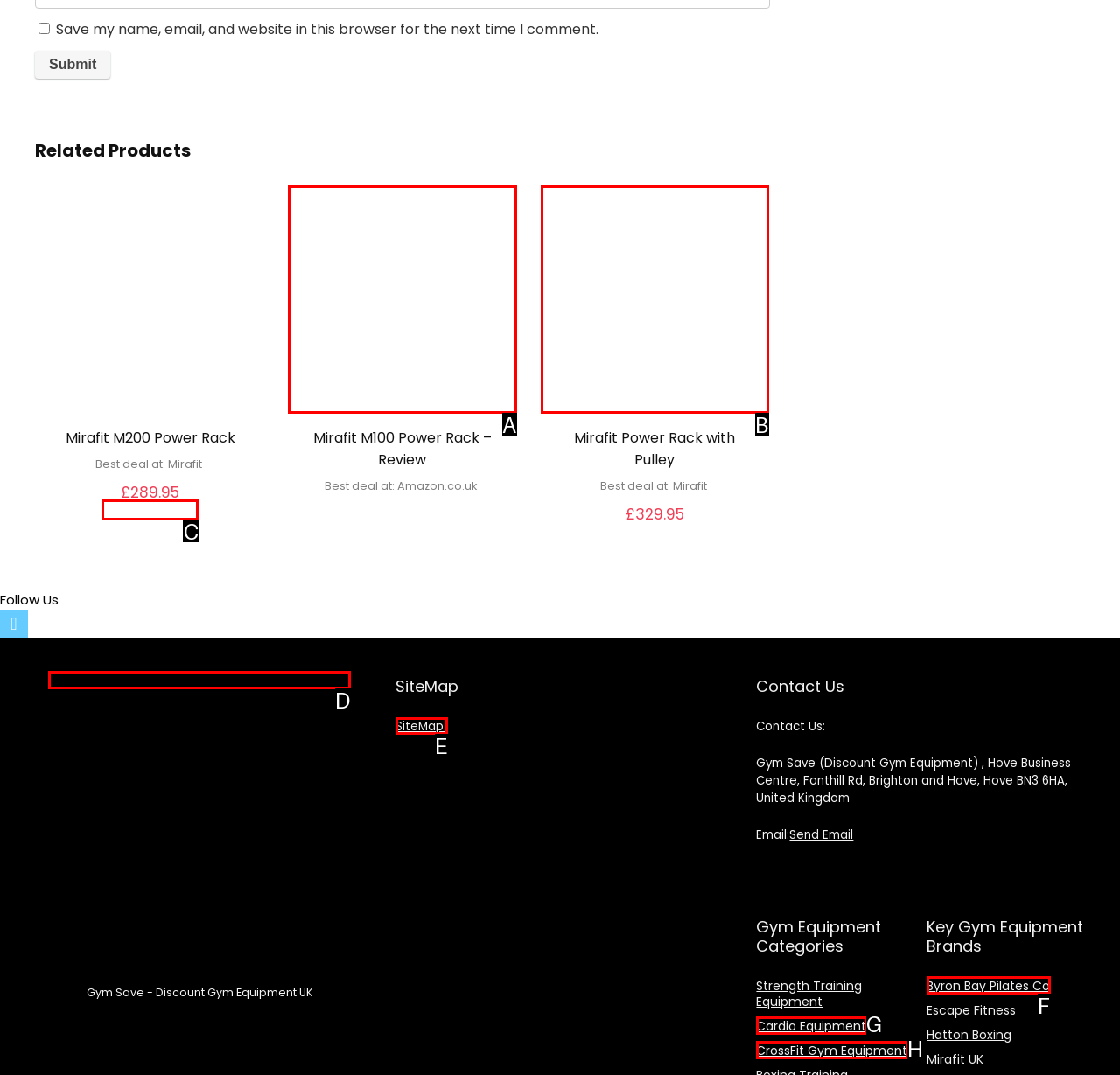Determine which HTML element corresponds to the description: title="Whatsapp". Provide the letter of the correct option.

None